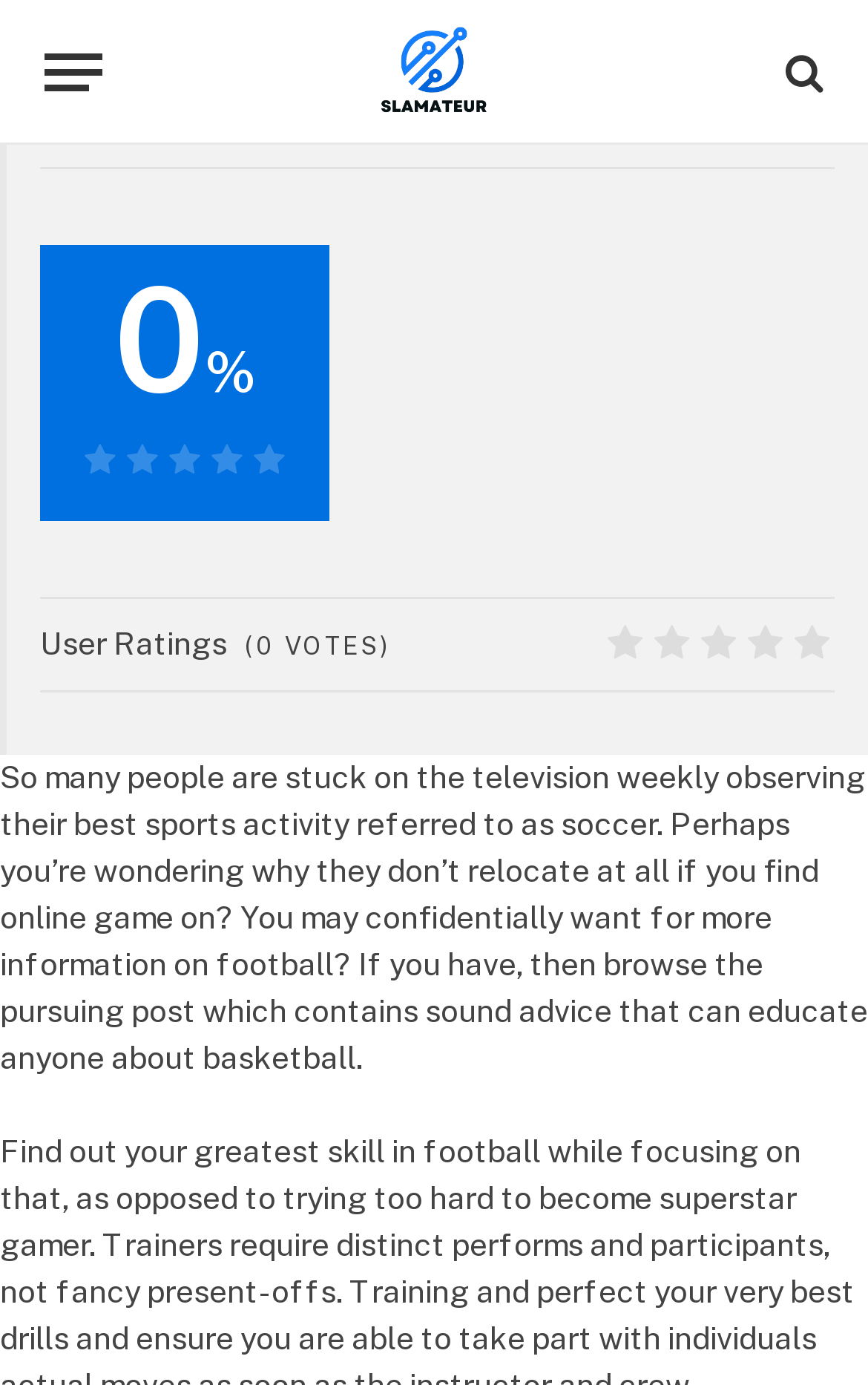Please respond in a single word or phrase: 
Is there a menu button on the webpage?

Yes